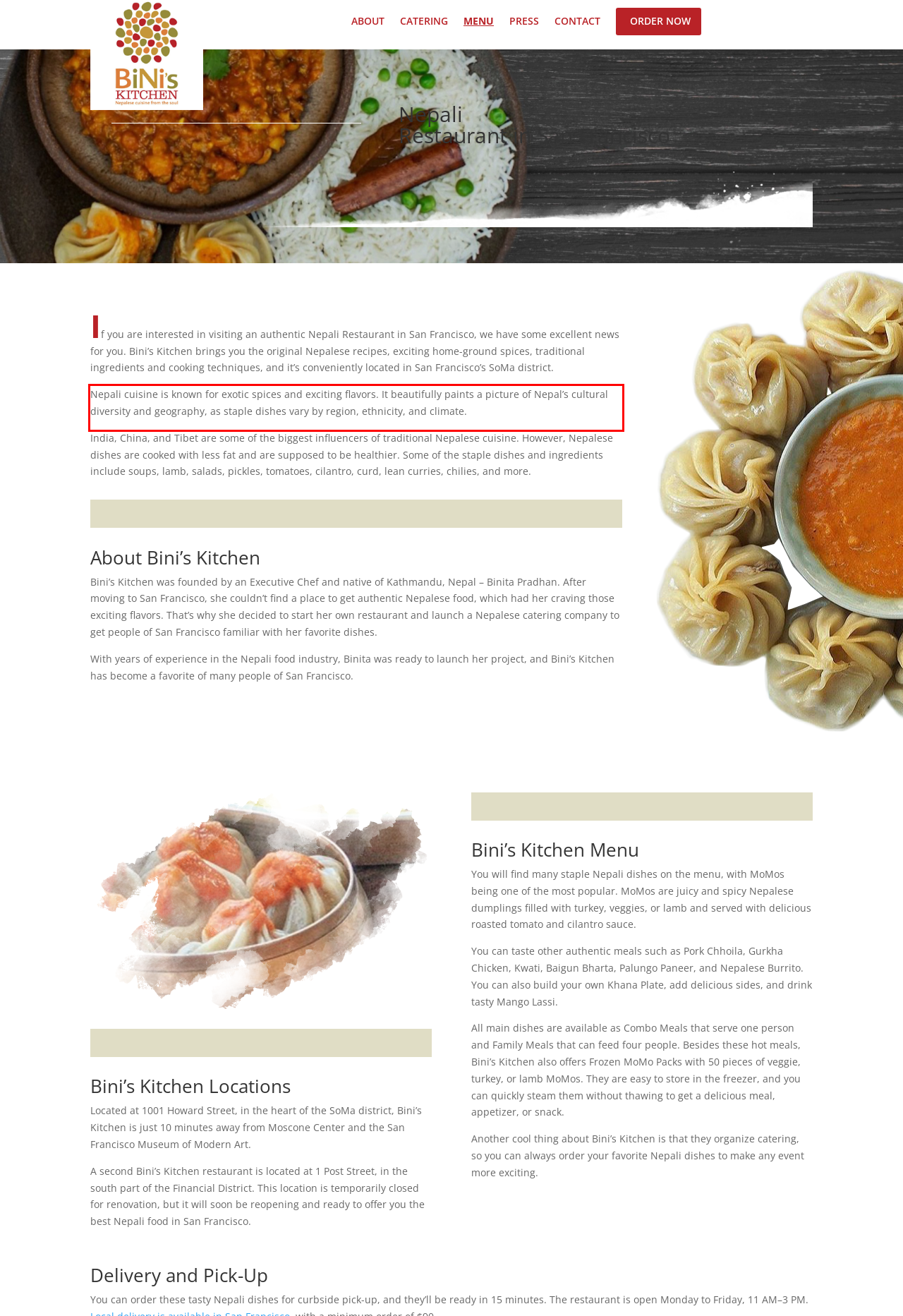You are provided with a screenshot of a webpage featuring a red rectangle bounding box. Extract the text content within this red bounding box using OCR.

Nepali cuisine is known for exotic spices and exciting flavors. It beautifully paints a picture of Nepal’s cultural diversity and geography, as staple dishes vary by region, ethnicity, and climate.